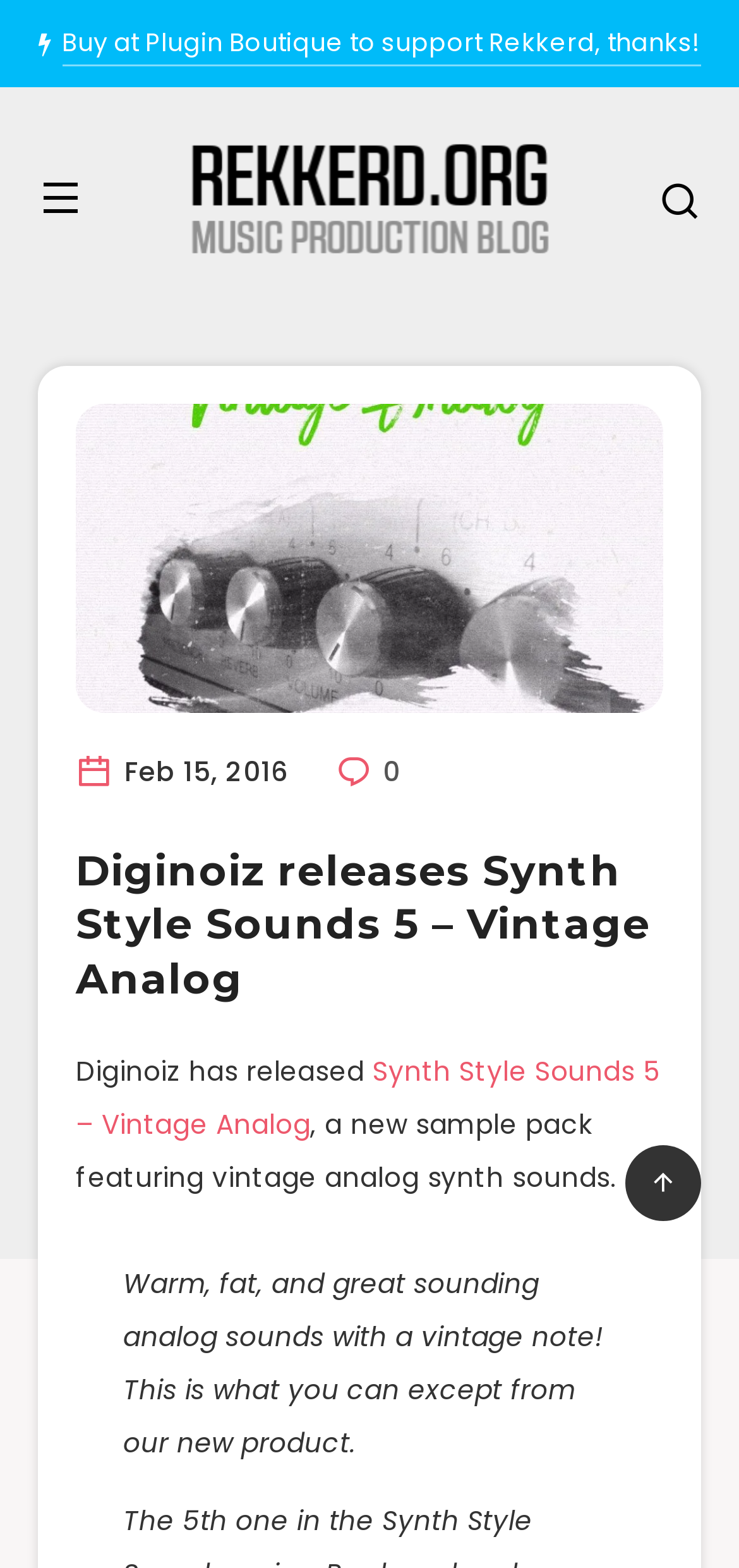Respond concisely with one word or phrase to the following query:
How many links are there in the webpage?

4